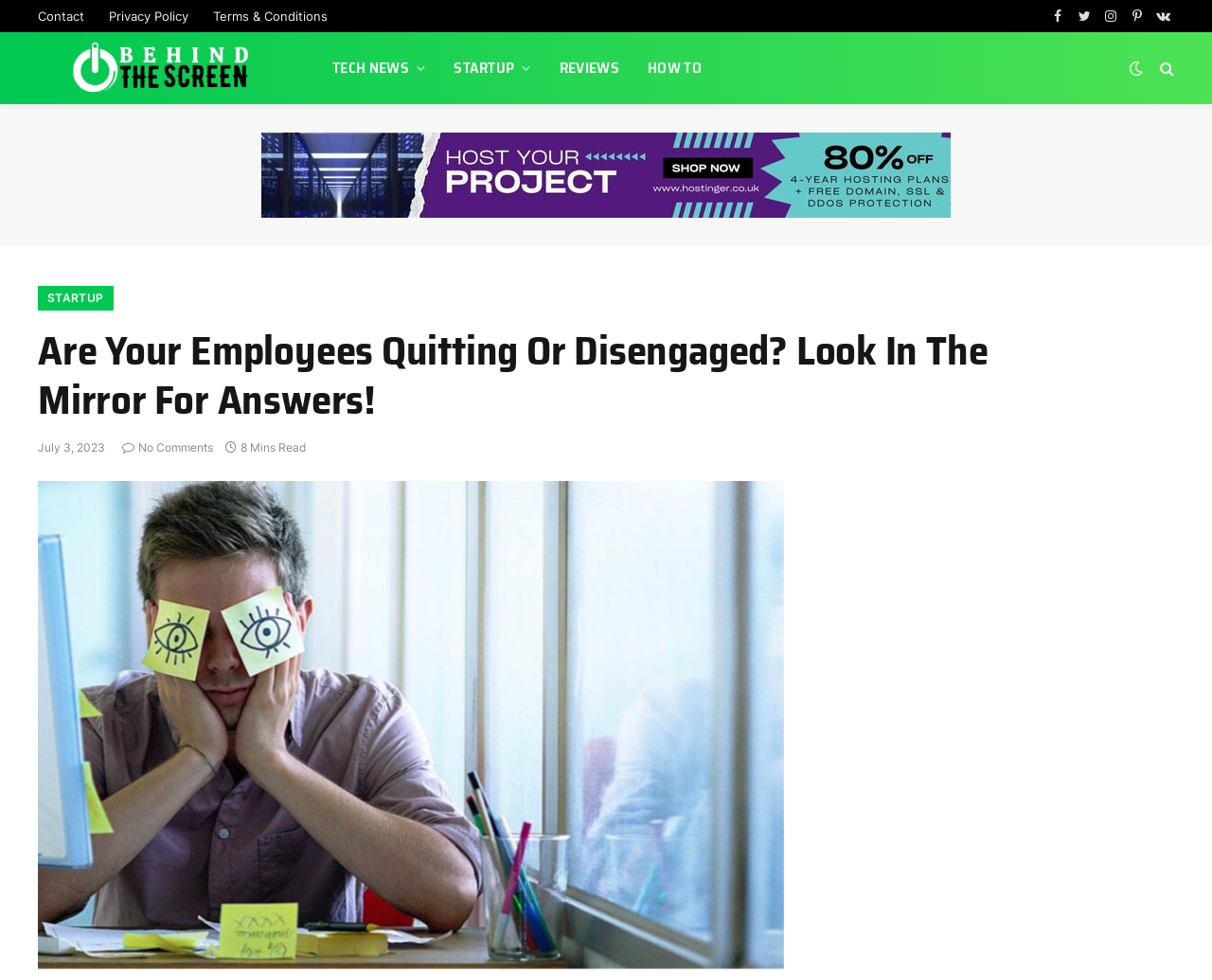Please provide the bounding box coordinates in the format (top-left x, top-left y, bottom-right x, bottom-right y). Remember, all values are floating point numbers between 0 and 1. What is the bounding box coordinate of the region described as: Terms & Conditions

[0.166, 0.0, 0.28, 0.033]